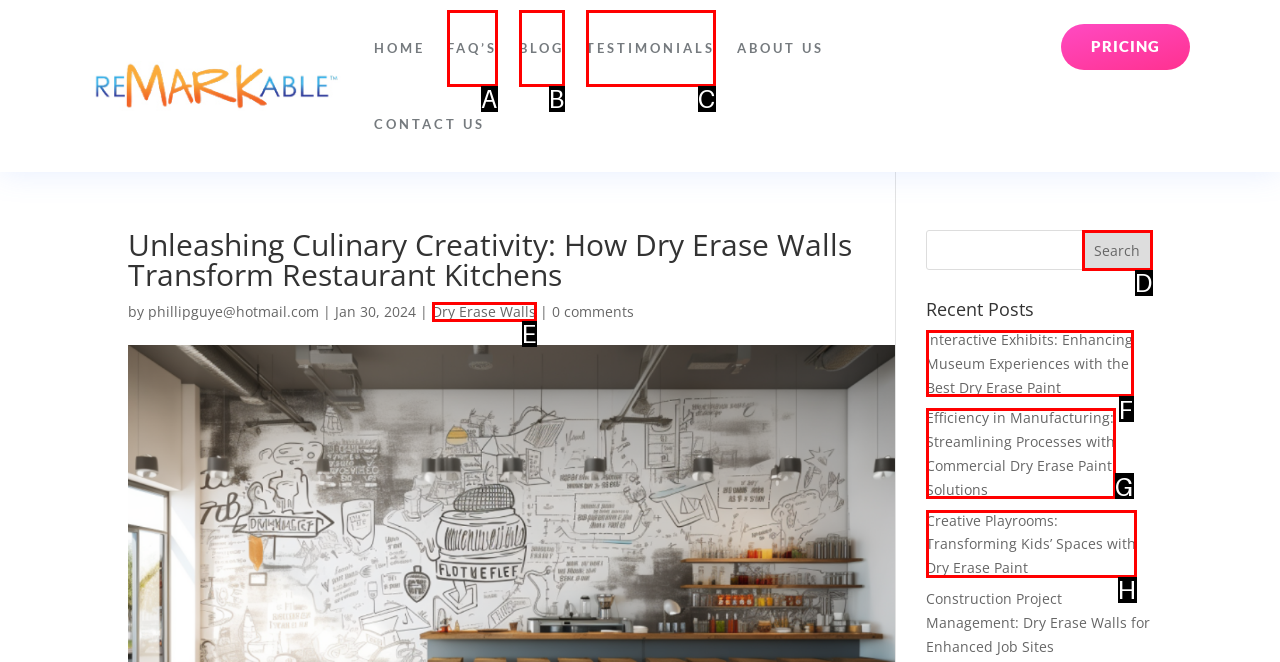Which HTML element matches the description: Dry Erase Walls the best? Answer directly with the letter of the chosen option.

E